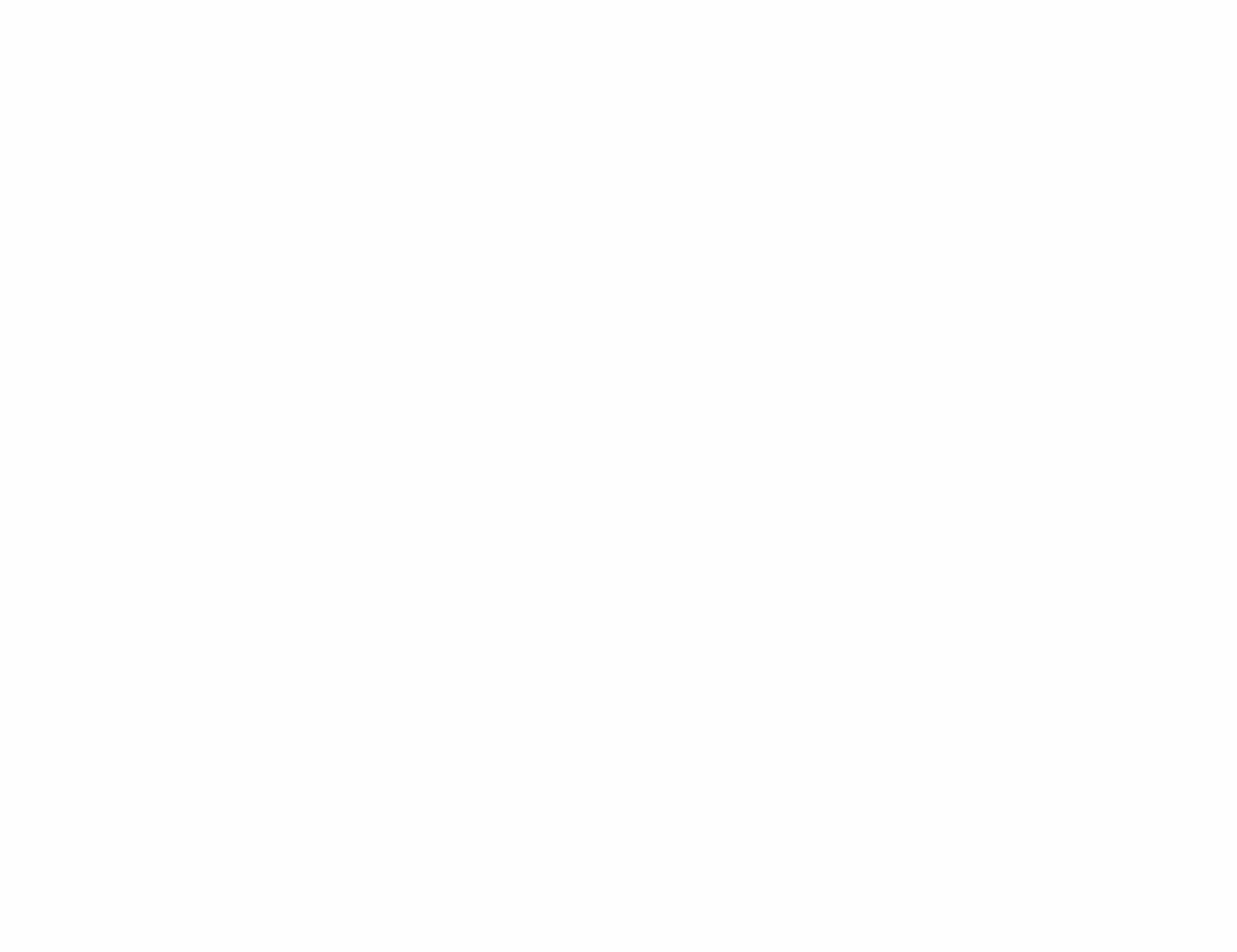Show the bounding box coordinates of the region that should be clicked to follow the instruction: "Subscribe to Alrek helseklynge's newsletter."

[0.69, 0.285, 0.901, 0.312]